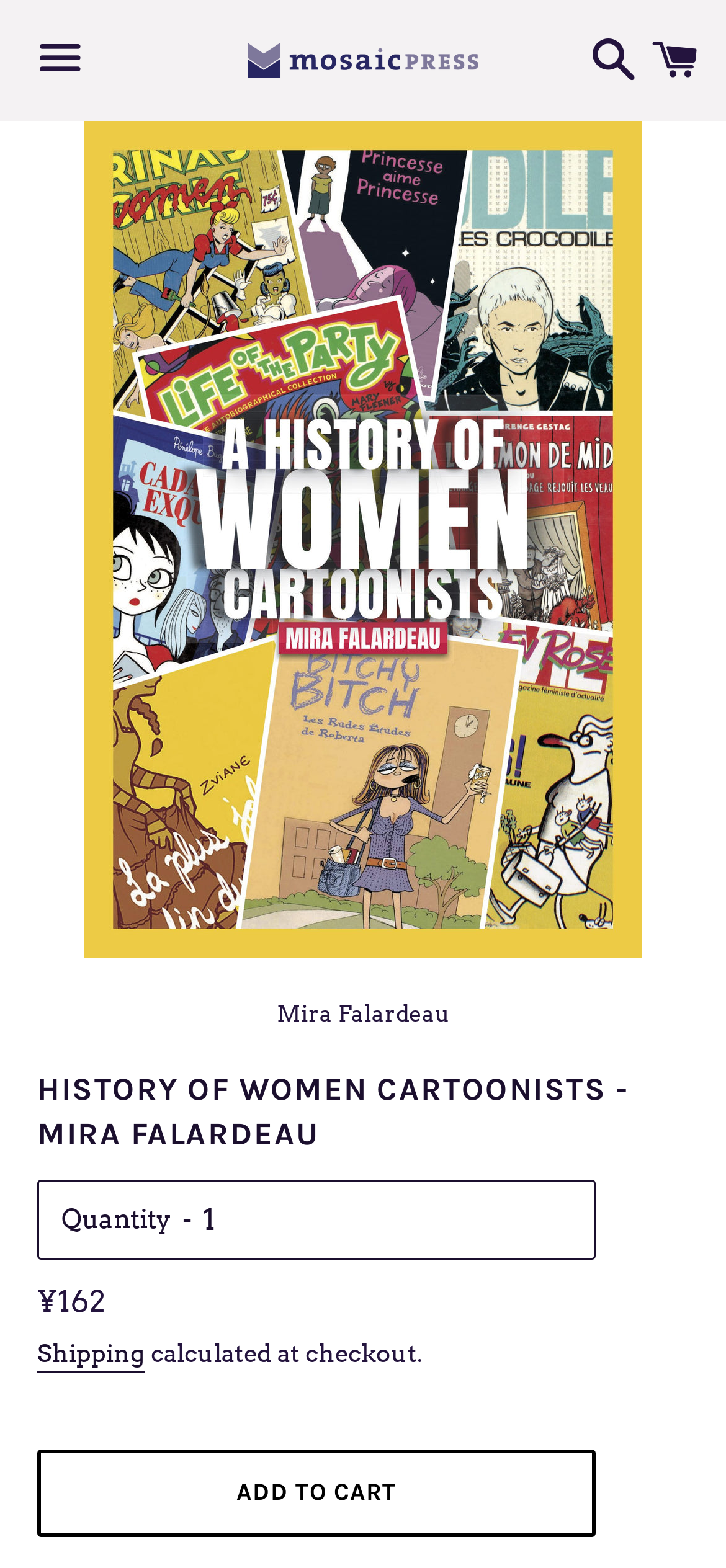What is the name of the book?
Provide a comprehensive and detailed answer to the question.

I looked at the webpage and found the image with the text 'History of Women Cartoonists - Mira Falardeau' which seems to be the title of the book.